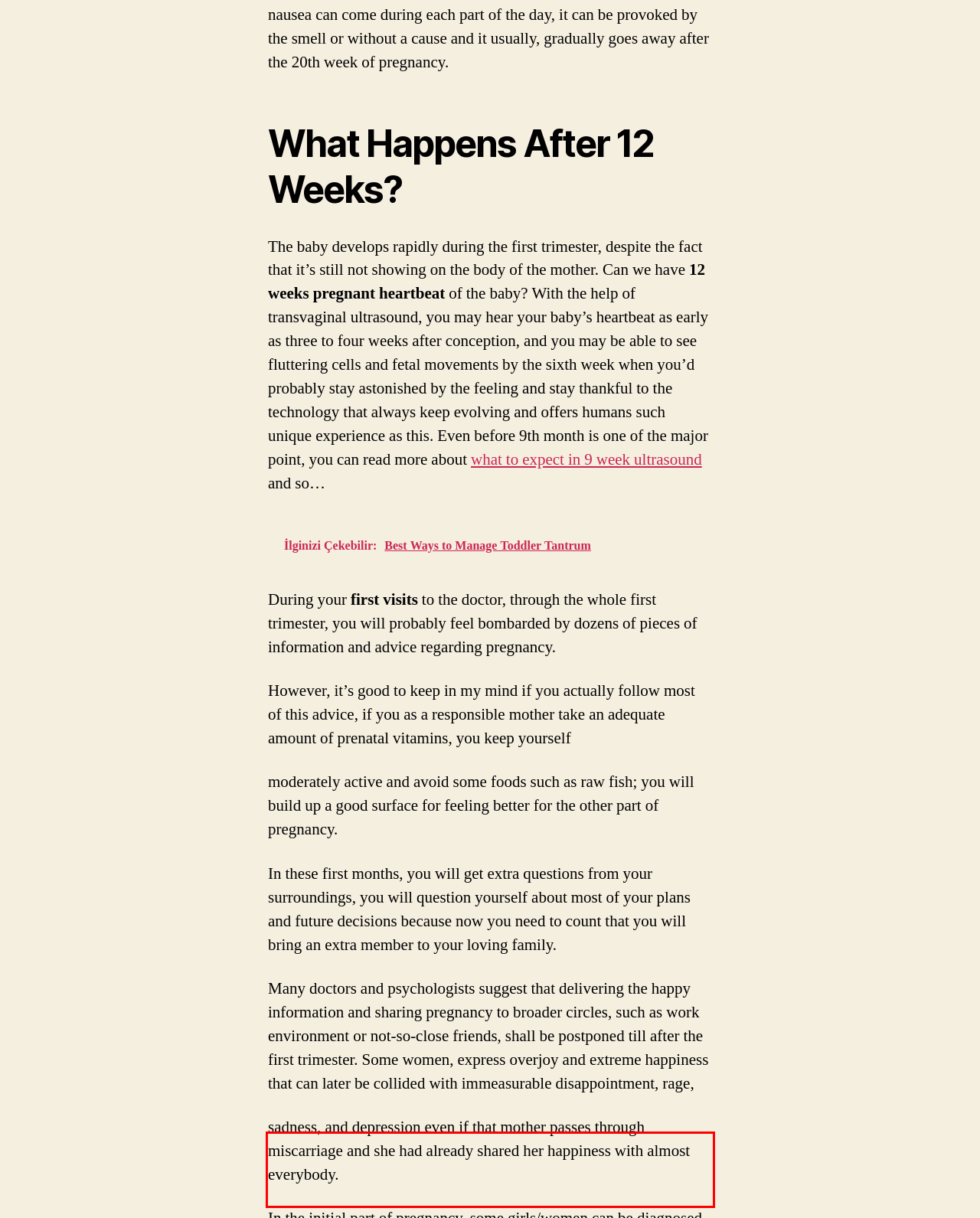Analyze the webpage screenshot and use OCR to recognize the text content in the red bounding box.

sadness, and depression even if that mother passes through miscarriage and she had already shared her happiness with almost everybody.